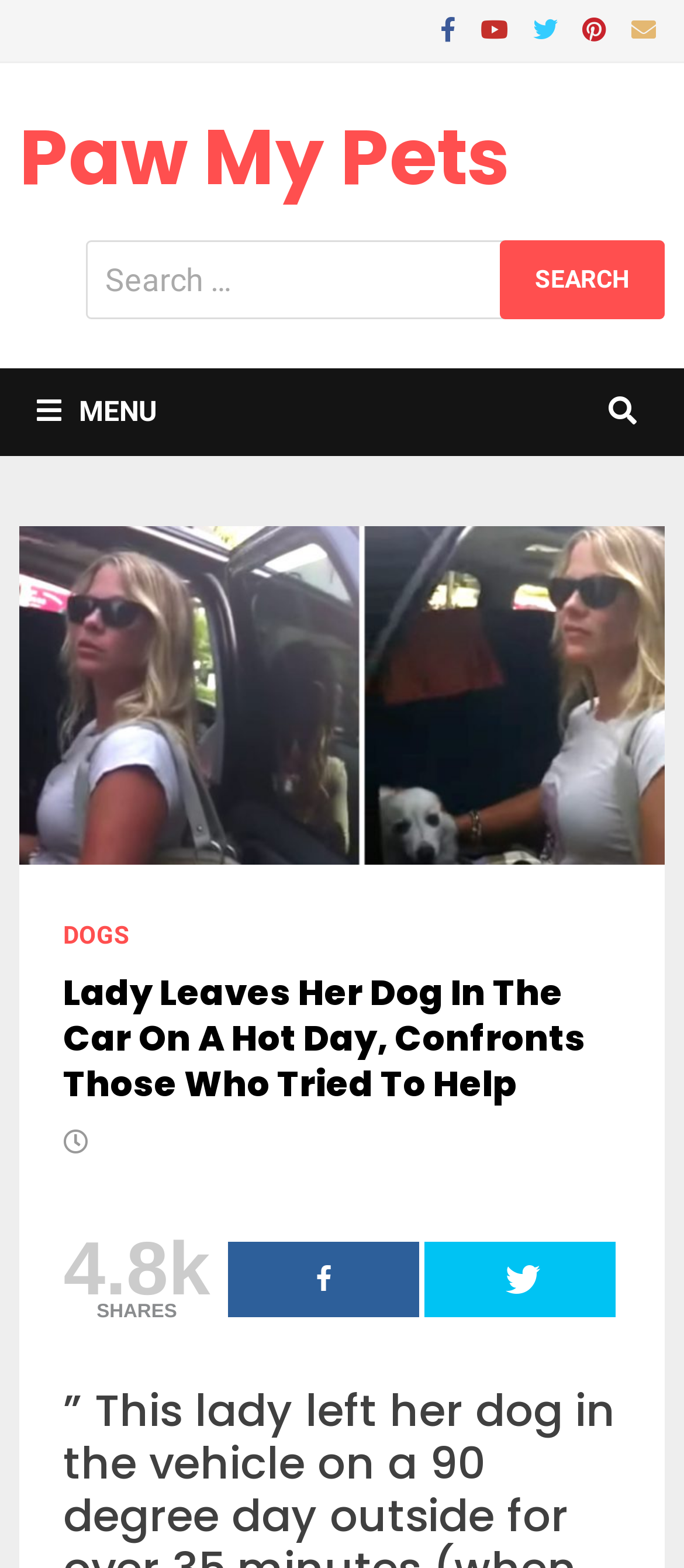What is the number of shares mentioned on the page? From the image, respond with a single word or brief phrase.

4.8k